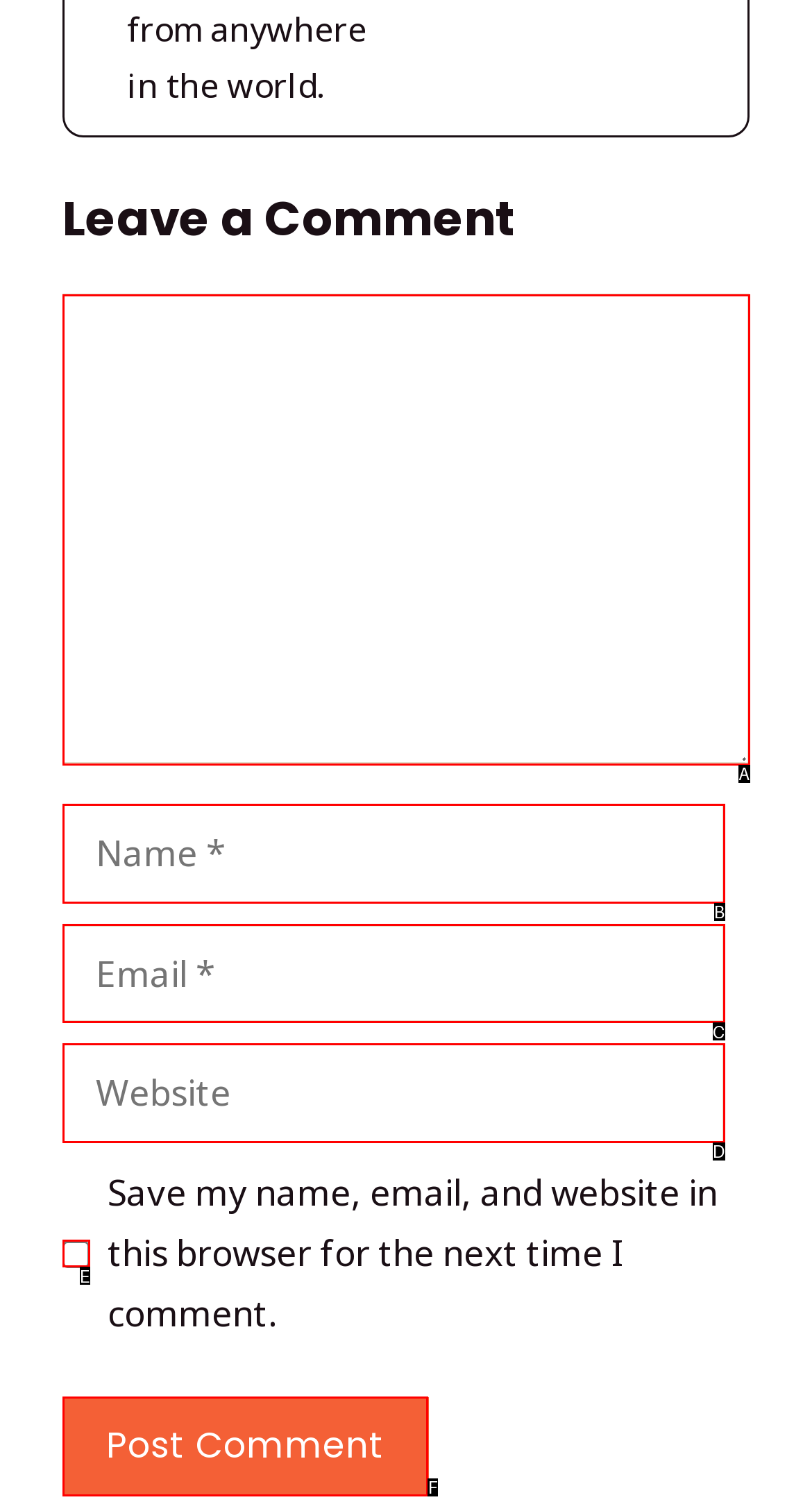Select the correct option based on the description: ASIA WEEK NEW YORK
Answer directly with the option’s letter.

None